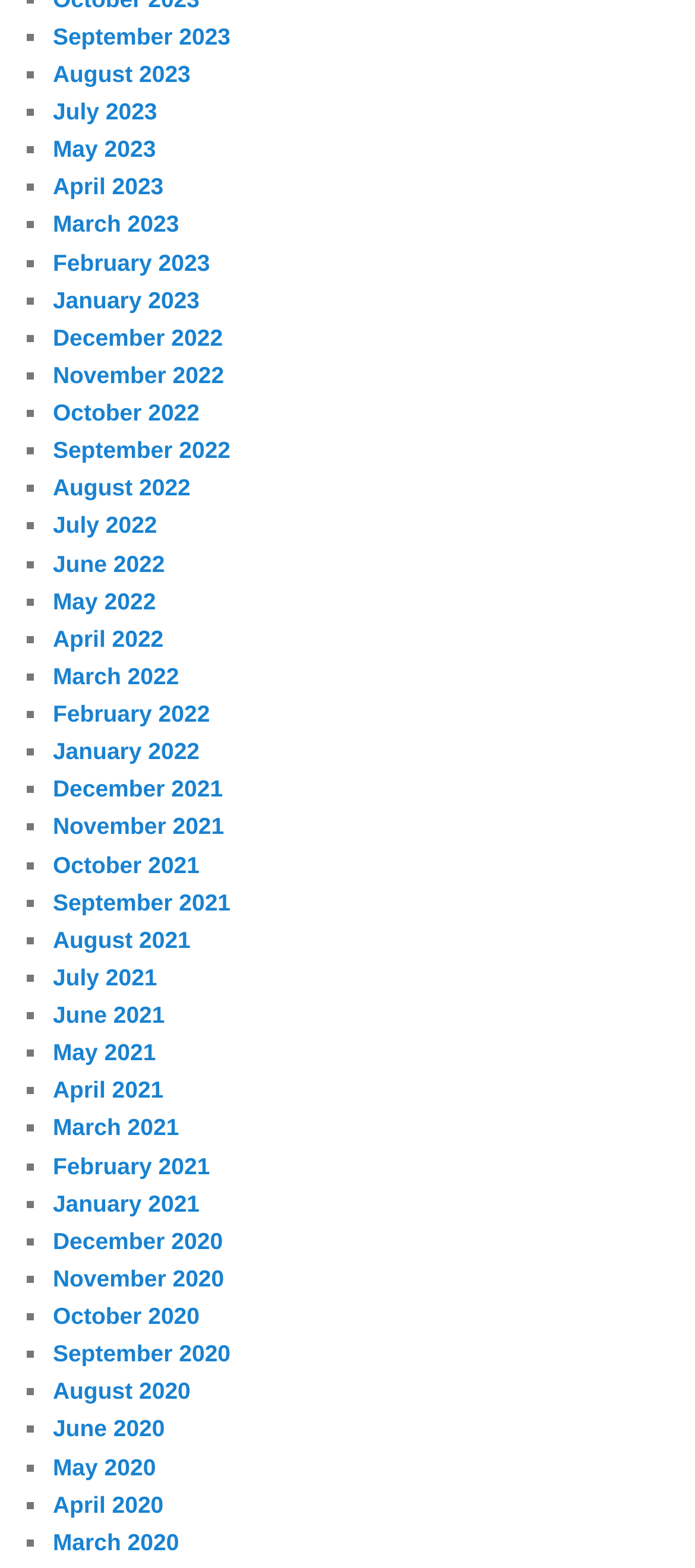Determine the bounding box coordinates of the target area to click to execute the following instruction: "Browse June 2020."

[0.076, 0.903, 0.237, 0.92]